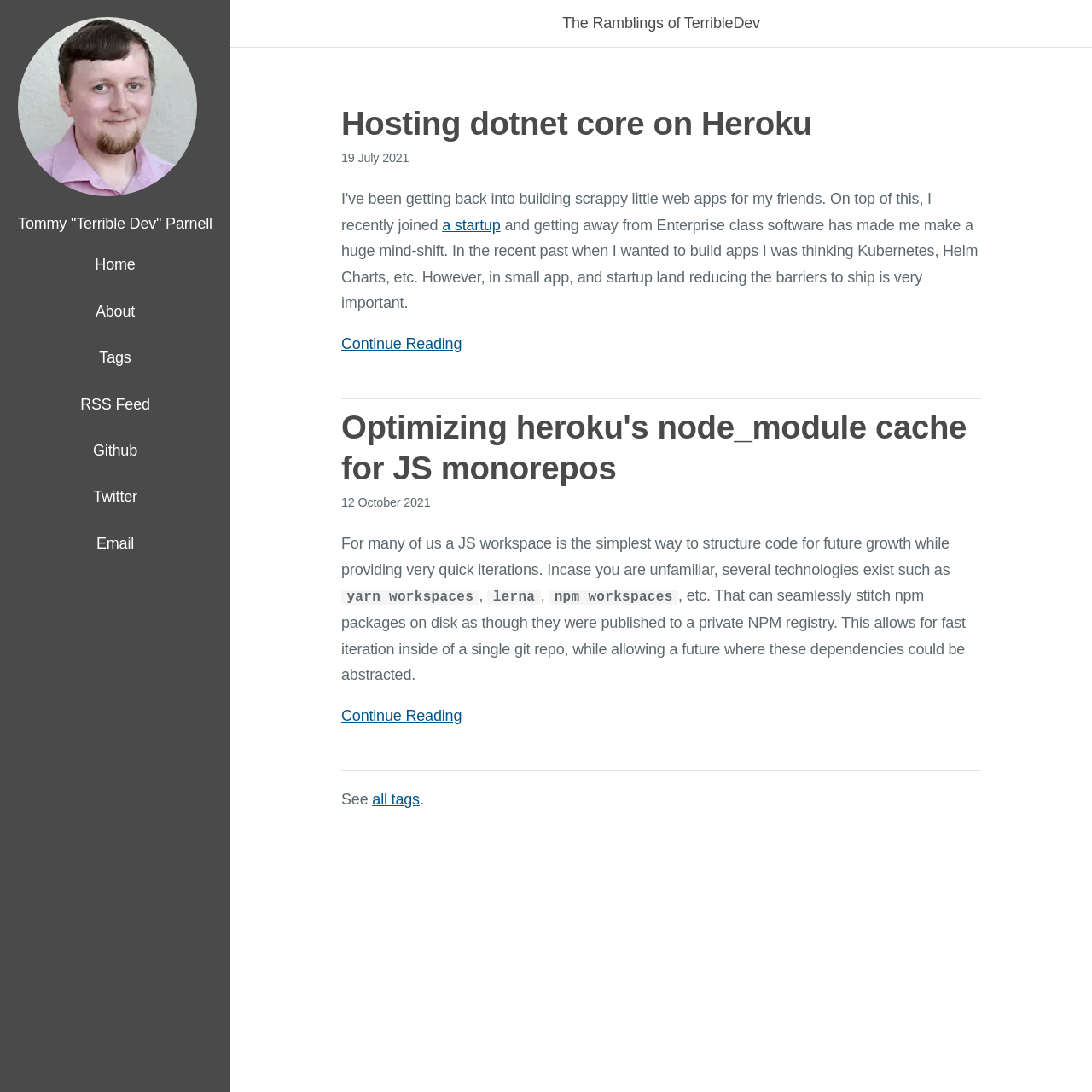Identify the bounding box coordinates for the region of the element that should be clicked to carry out the instruction: "Visit the 'About' page". The bounding box coordinates should be four float numbers between 0 and 1, i.e., [left, top, right, bottom].

[0.087, 0.277, 0.123, 0.293]